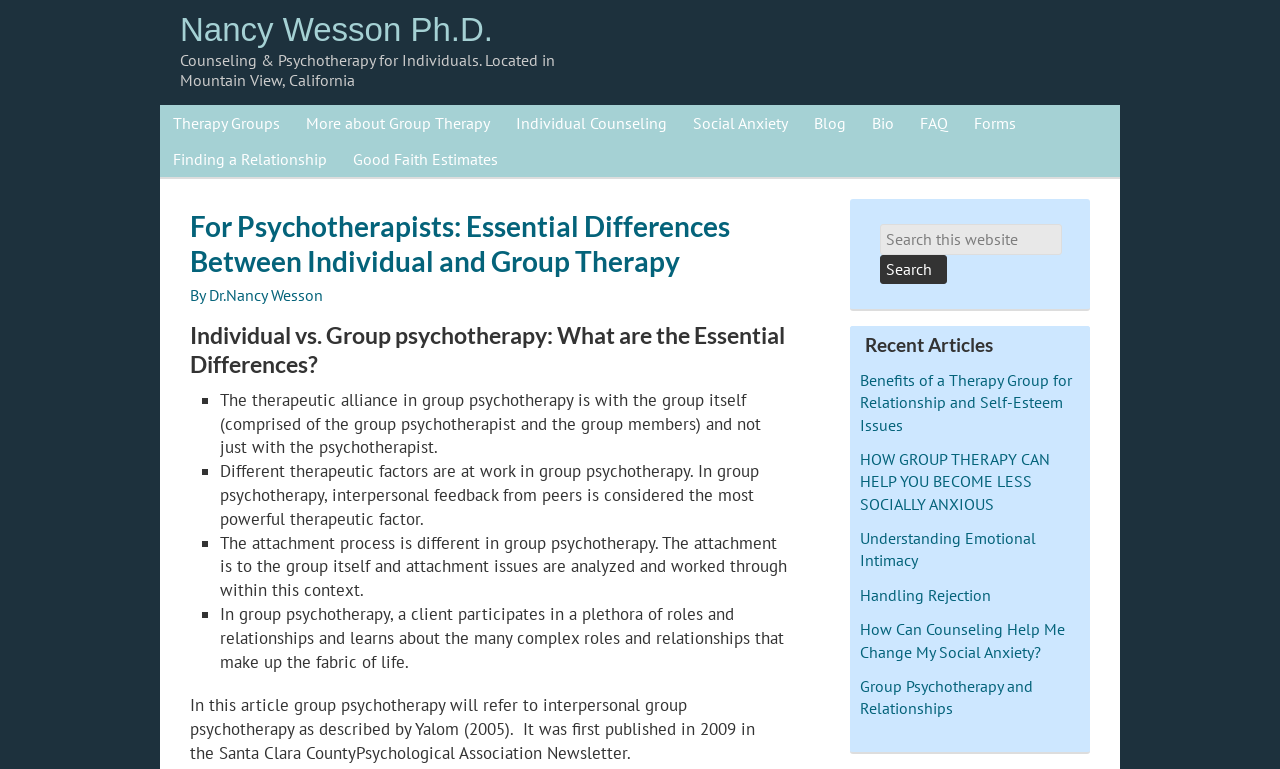Examine the screenshot and answer the question in as much detail as possible: What is the purpose of the search box in the primary sidebar?

The search box is located in the primary sidebar and has a placeholder text 'Search this website', indicating that it can be used to search for content within the website.